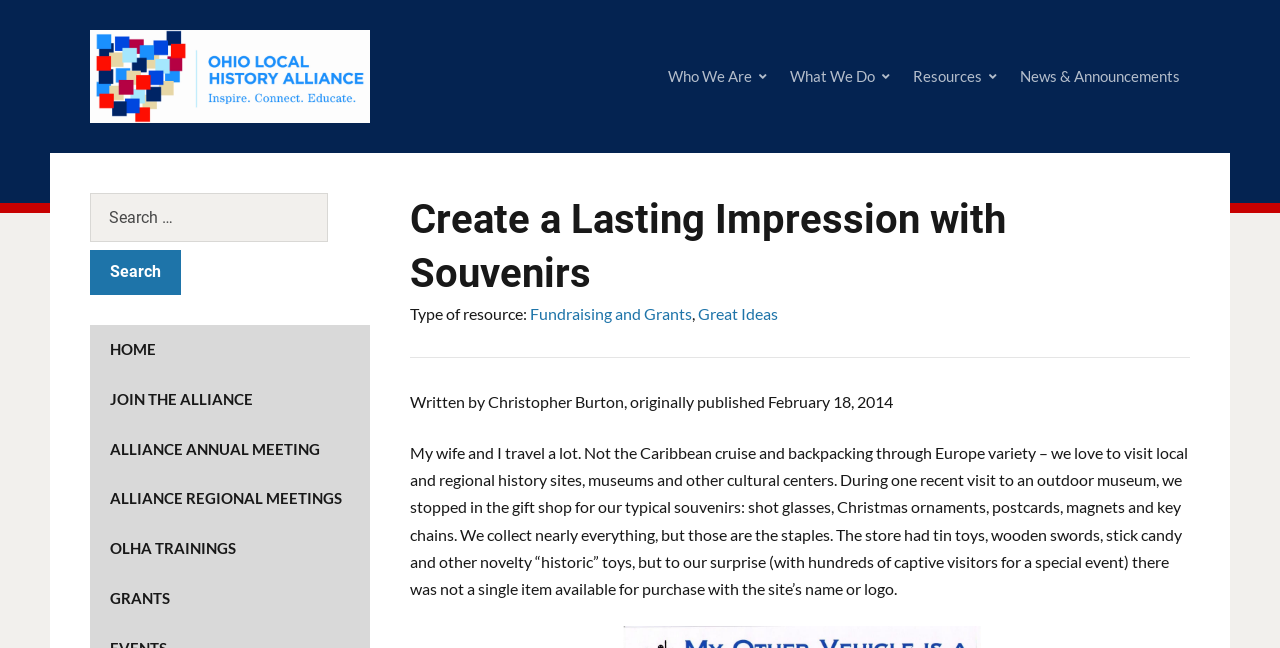Answer with a single word or phrase: 
What is the author of the article?

Christopher Burton